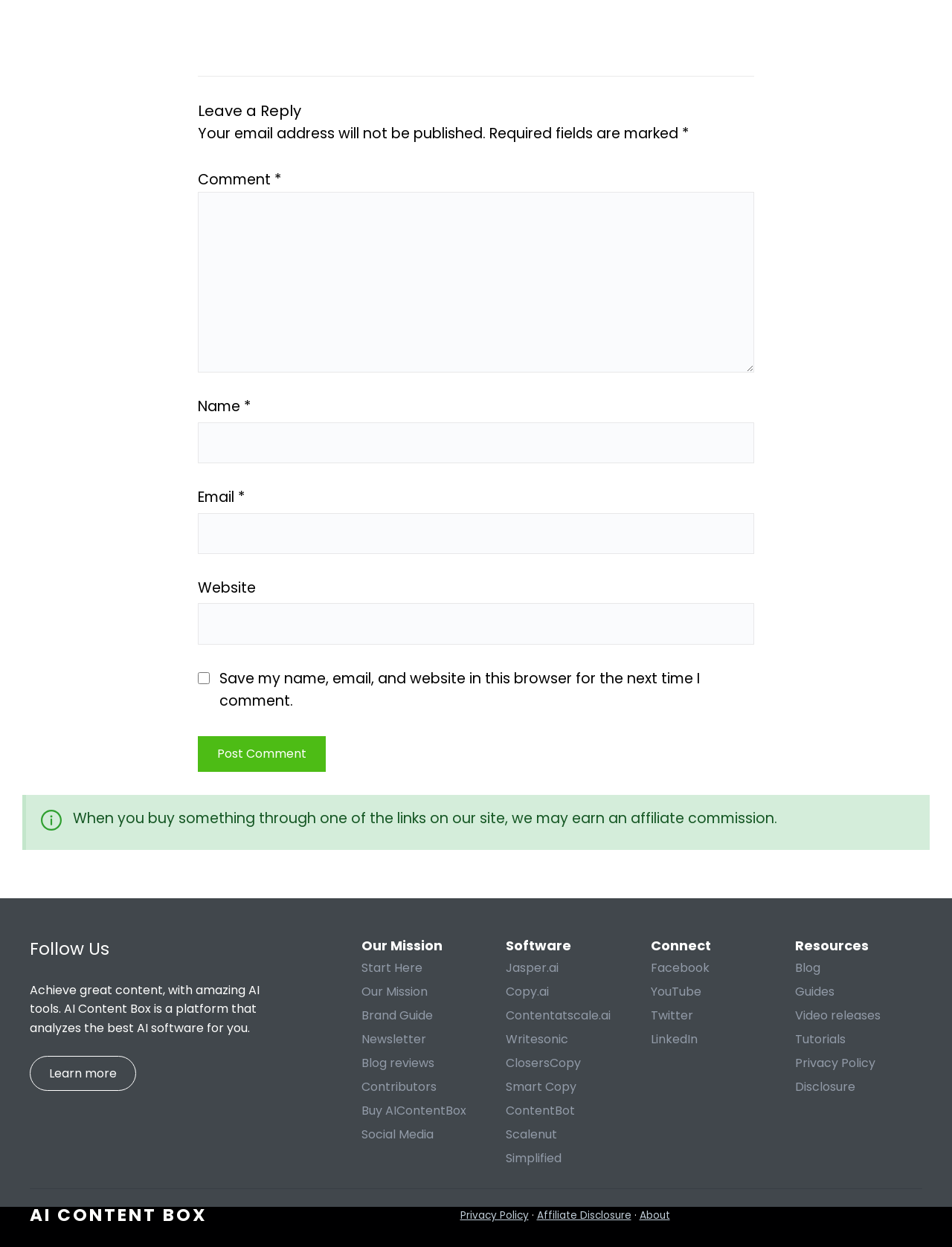Give the bounding box coordinates for this UI element: "parent_node: Comment * name="comment"". The coordinates should be four float numbers between 0 and 1, arranged as [left, top, right, bottom].

[0.208, 0.154, 0.792, 0.299]